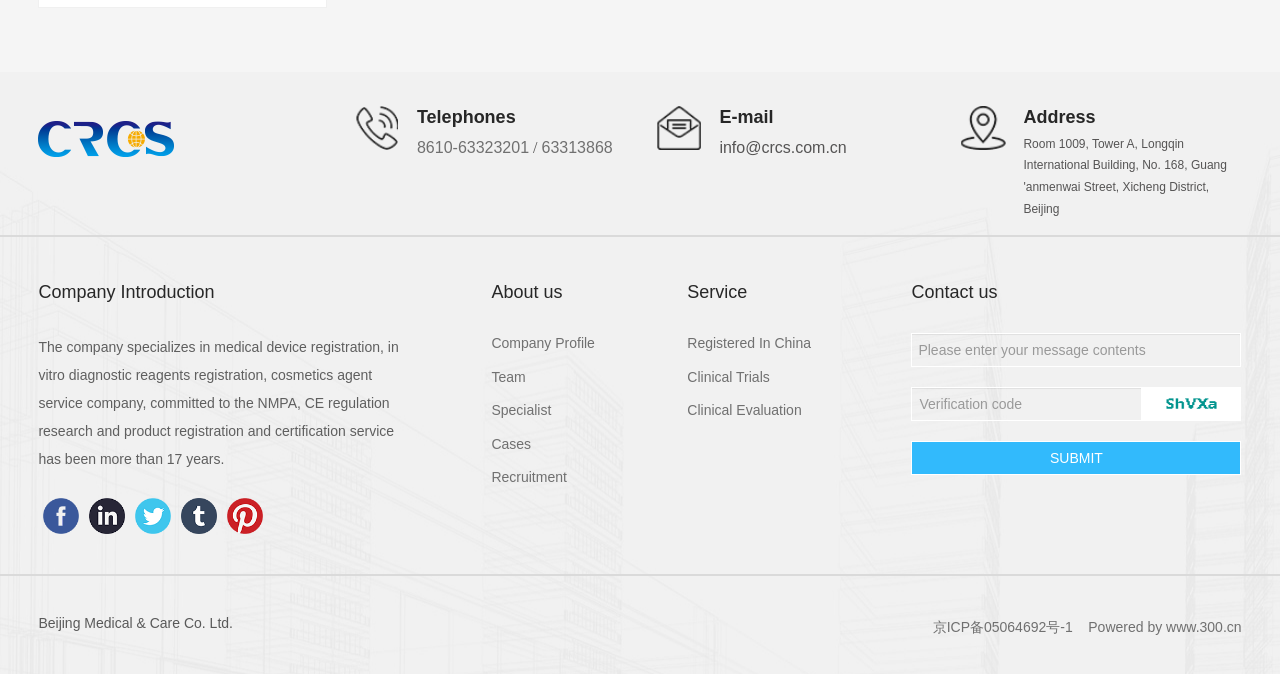Find the bounding box coordinates of the clickable area required to complete the following action: "Click the Facebook link".

[0.034, 0.739, 0.062, 0.792]